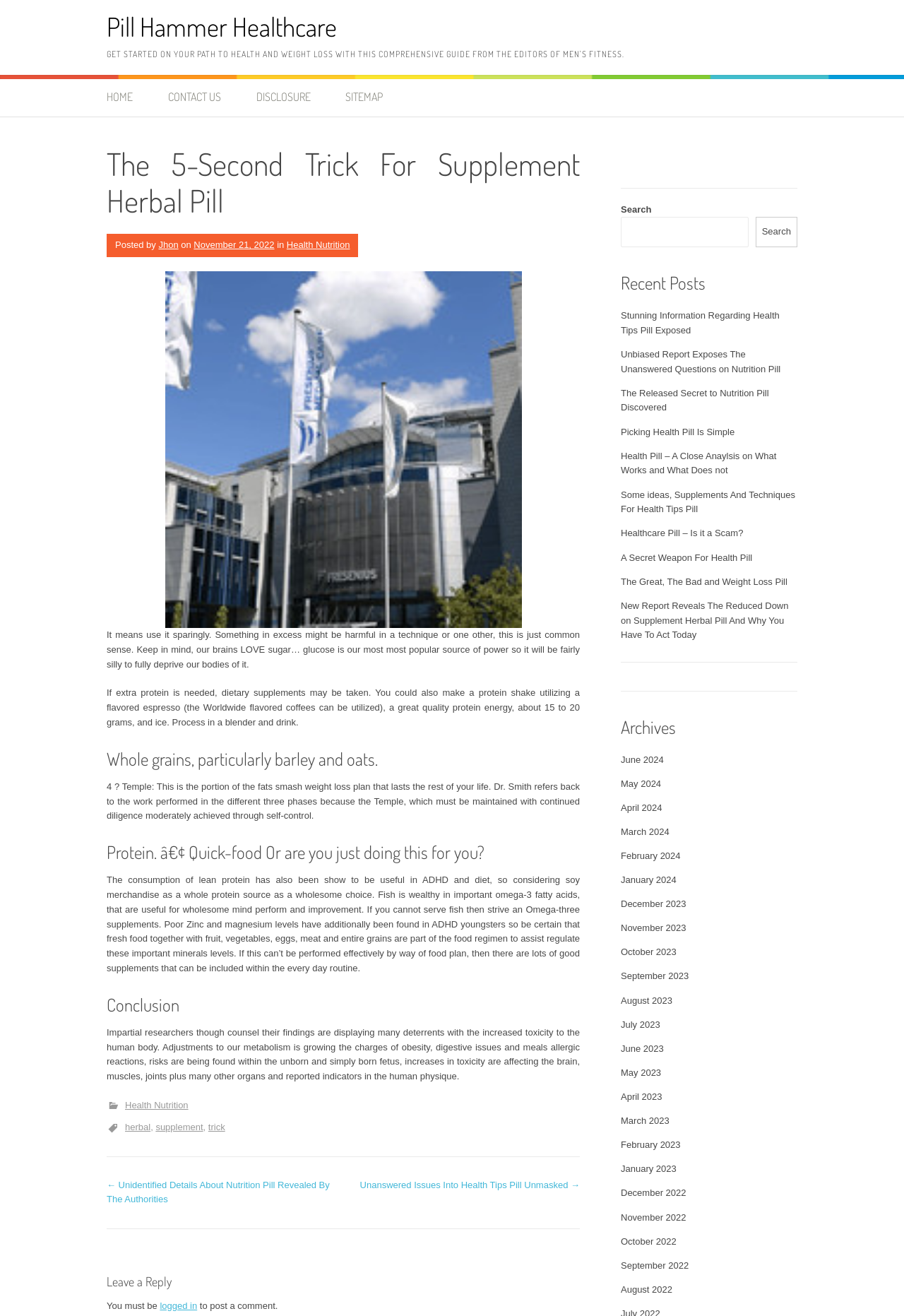Respond with a single word or phrase to the following question:
Who is the author of the article?

Jhon